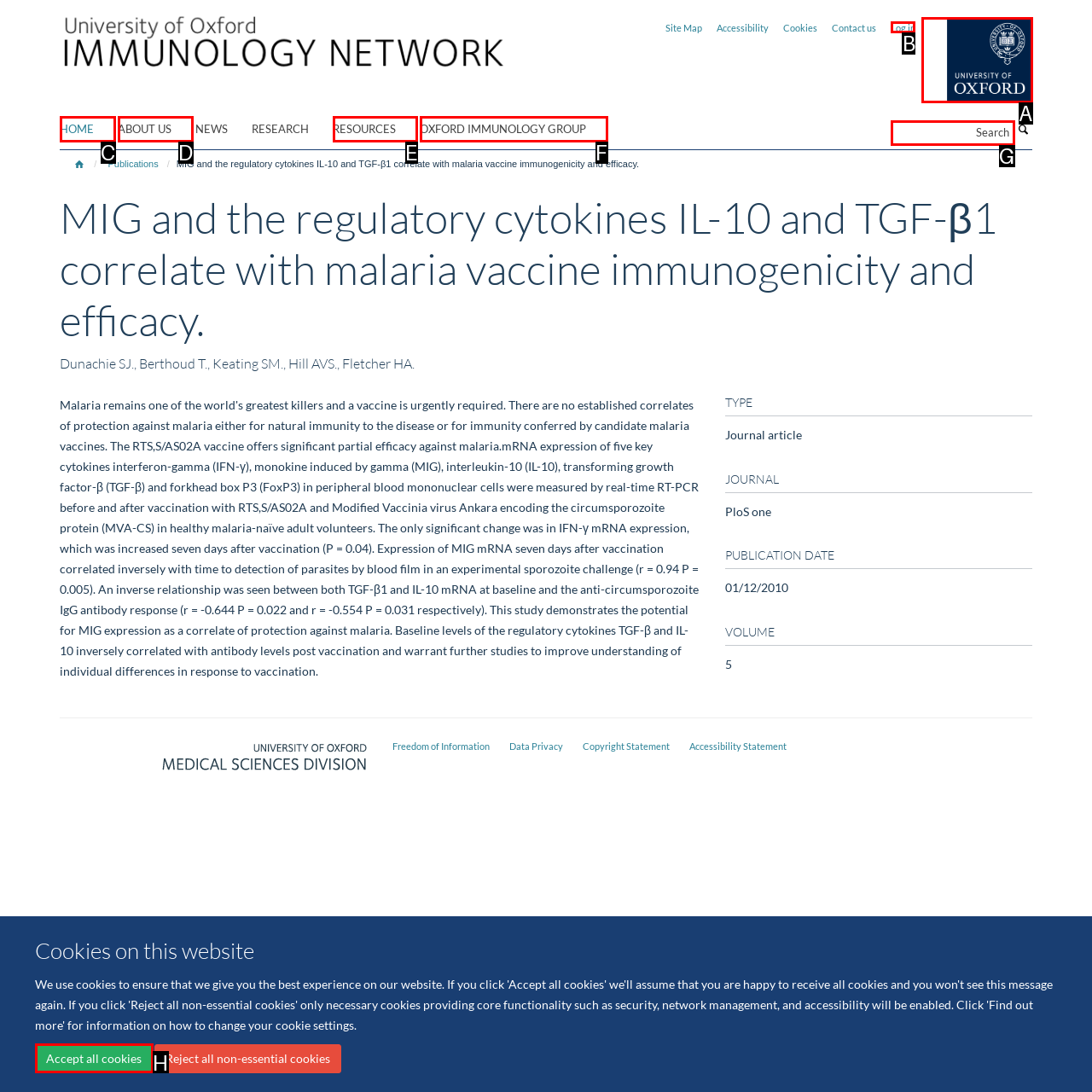Choose the letter of the element that should be clicked to complete the task: Log in
Answer with the letter from the possible choices.

B